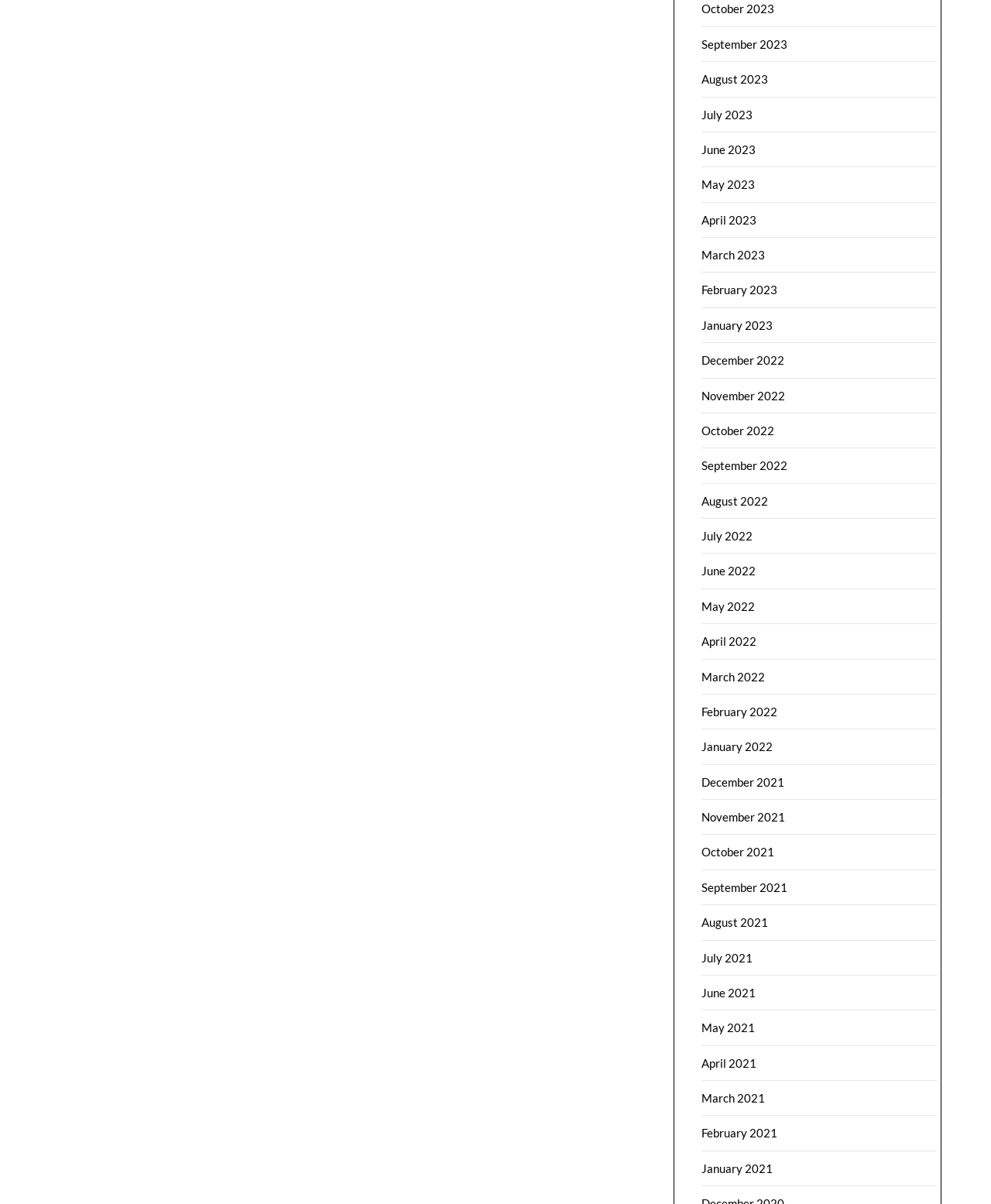What is the earliest month available?
Please provide a single word or phrase as your answer based on the screenshot.

January 2021